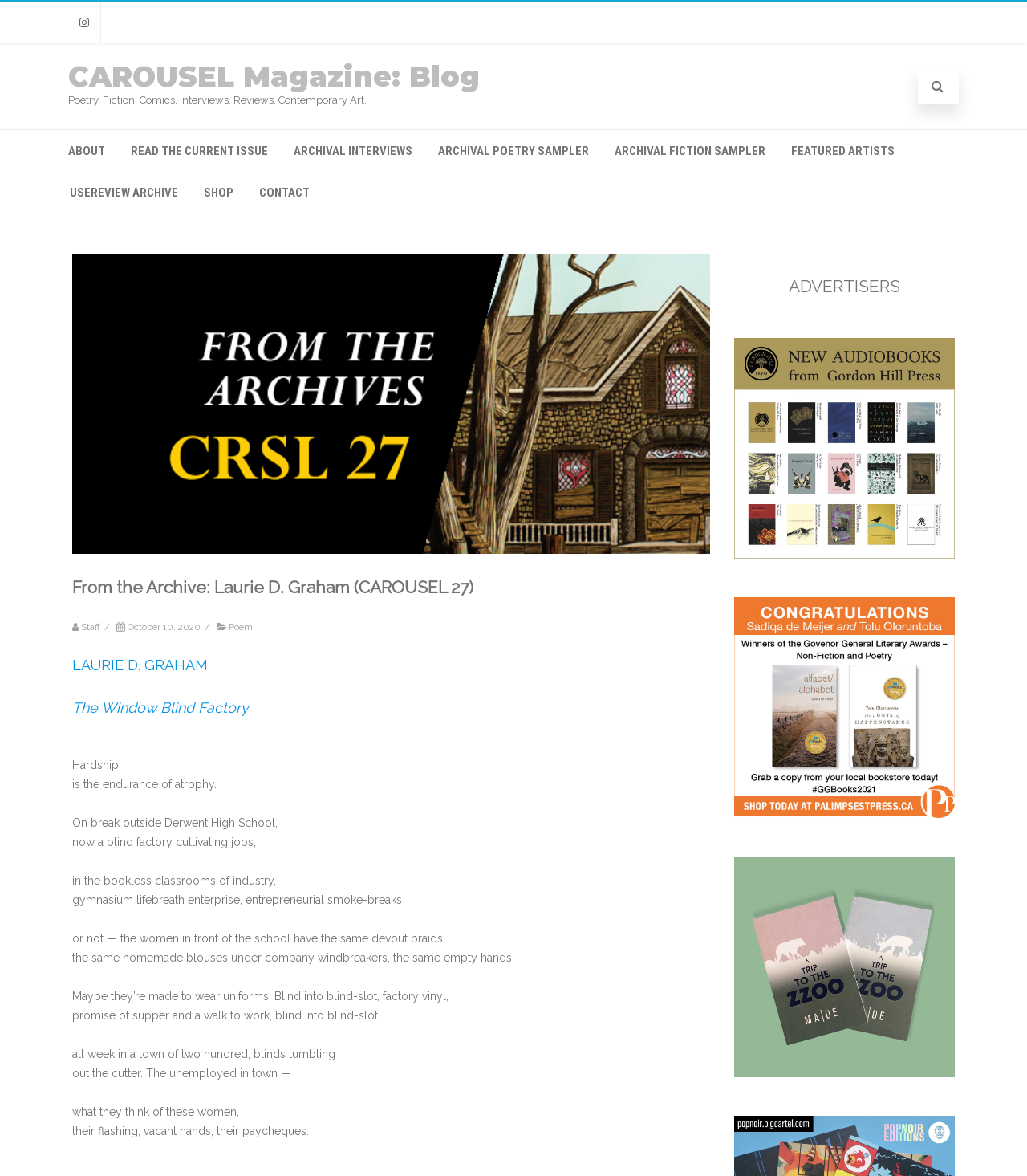Please locate the bounding box coordinates of the element that needs to be clicked to achieve the following instruction: "Read the current issue". The coordinates should be four float numbers between 0 and 1, i.e., [left, top, right, bottom].

[0.116, 0.111, 0.273, 0.146]